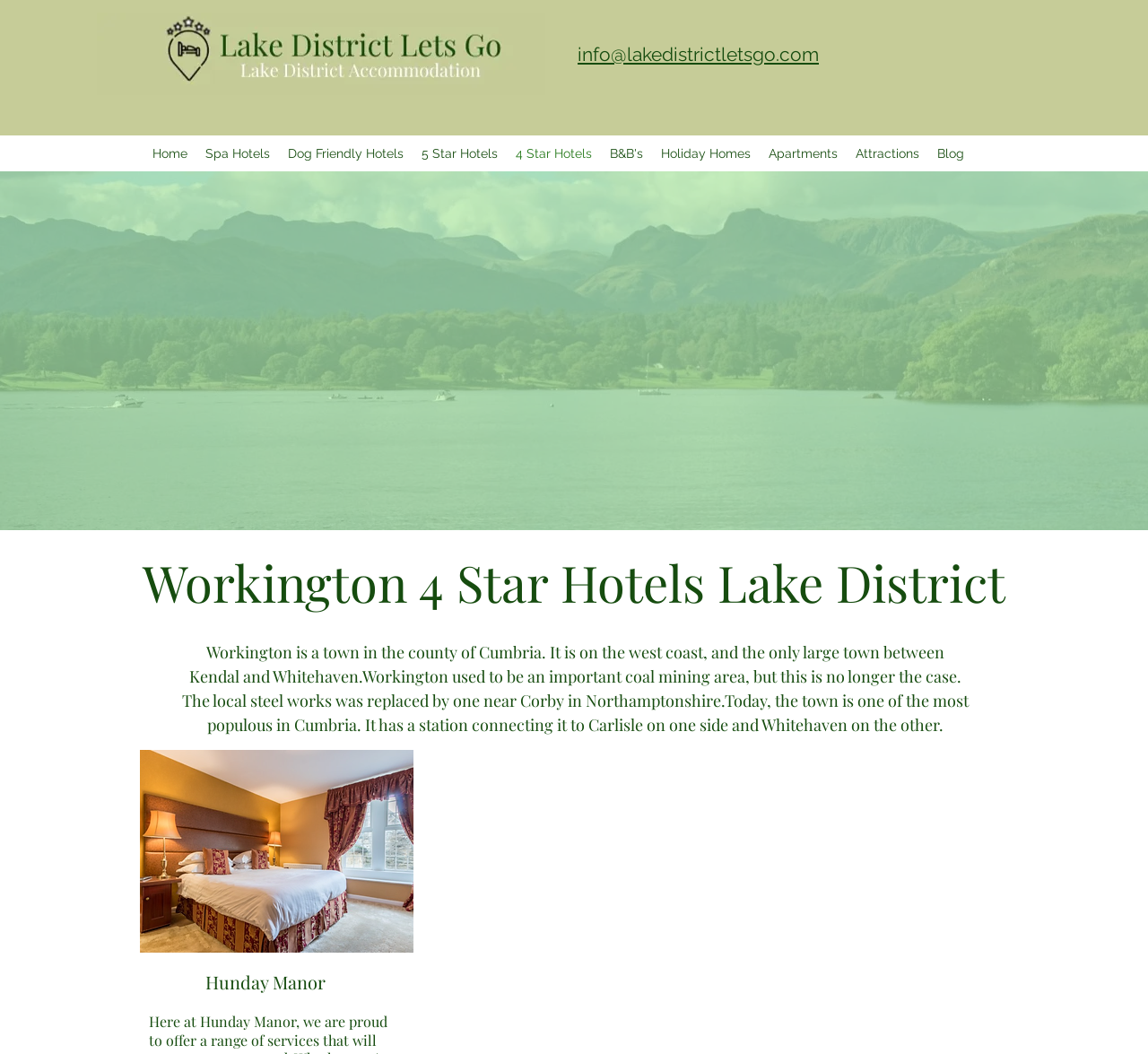Find and indicate the bounding box coordinates of the region you should select to follow the given instruction: "View 4 Star Hotels".

[0.441, 0.133, 0.523, 0.158]